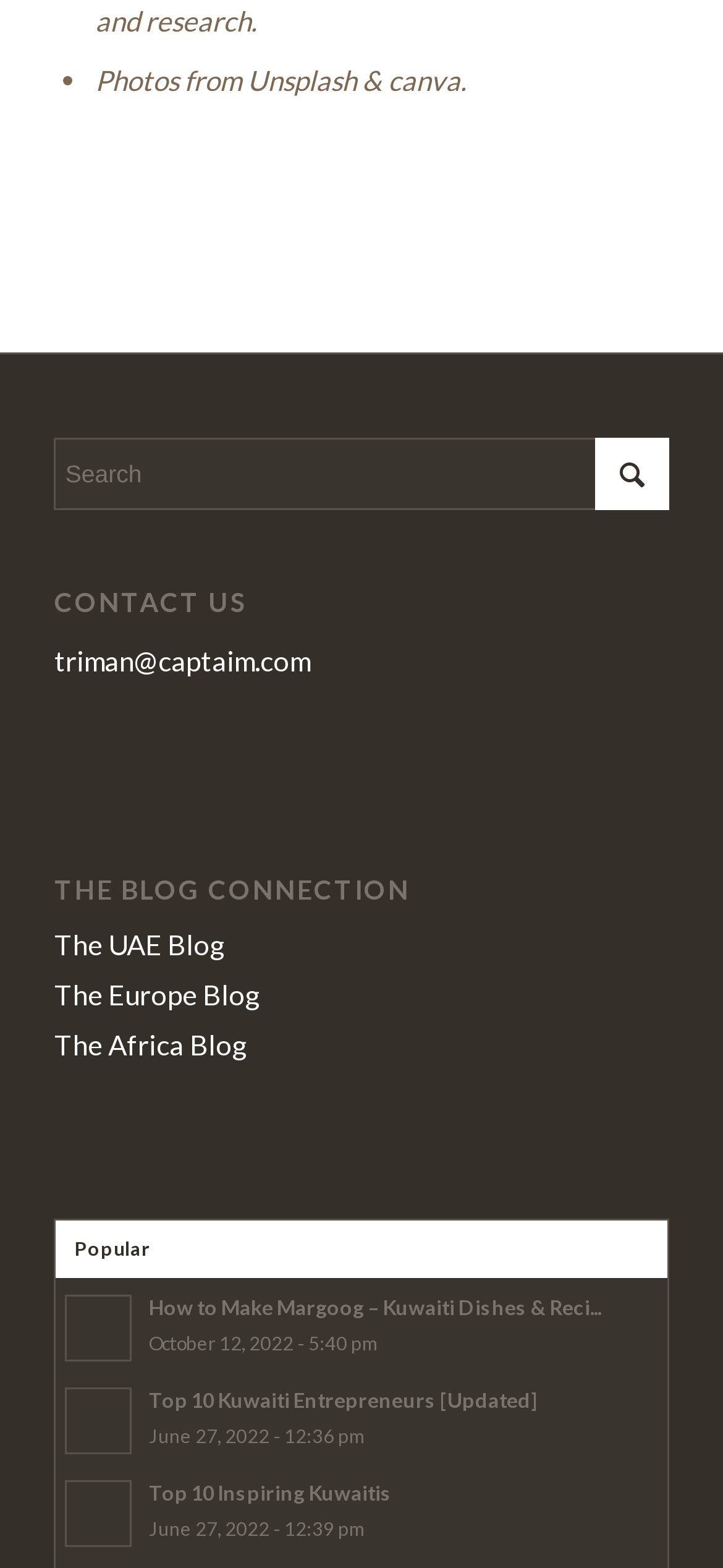Extract the bounding box for the UI element that matches this description: "The Africa Blog".

[0.075, 0.655, 0.344, 0.676]